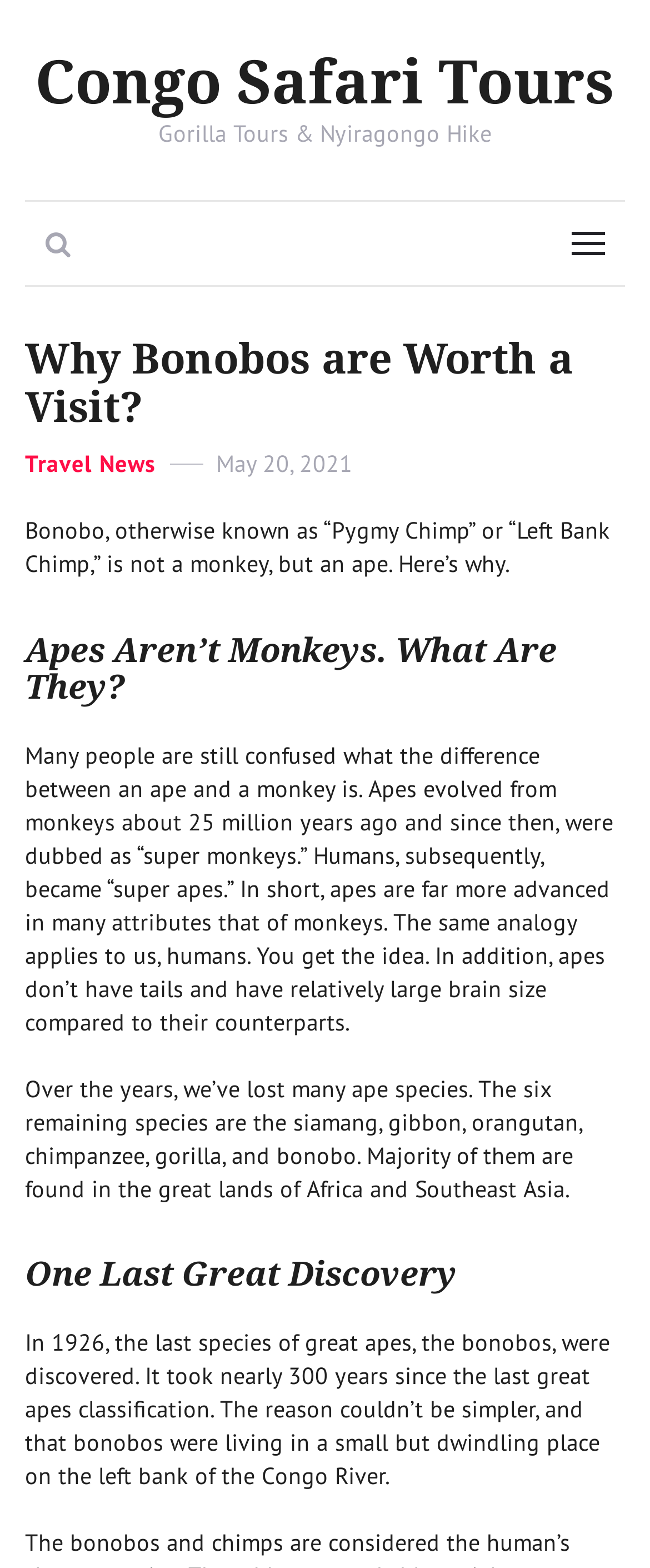How many ape species are remaining?
Provide a detailed answer to the question, using the image to inform your response.

The webpage states that over the years, we've lost many ape species, and the six remaining species are the siamang, gibbon, orangutan, chimpanzee, gorilla, and bonobo.